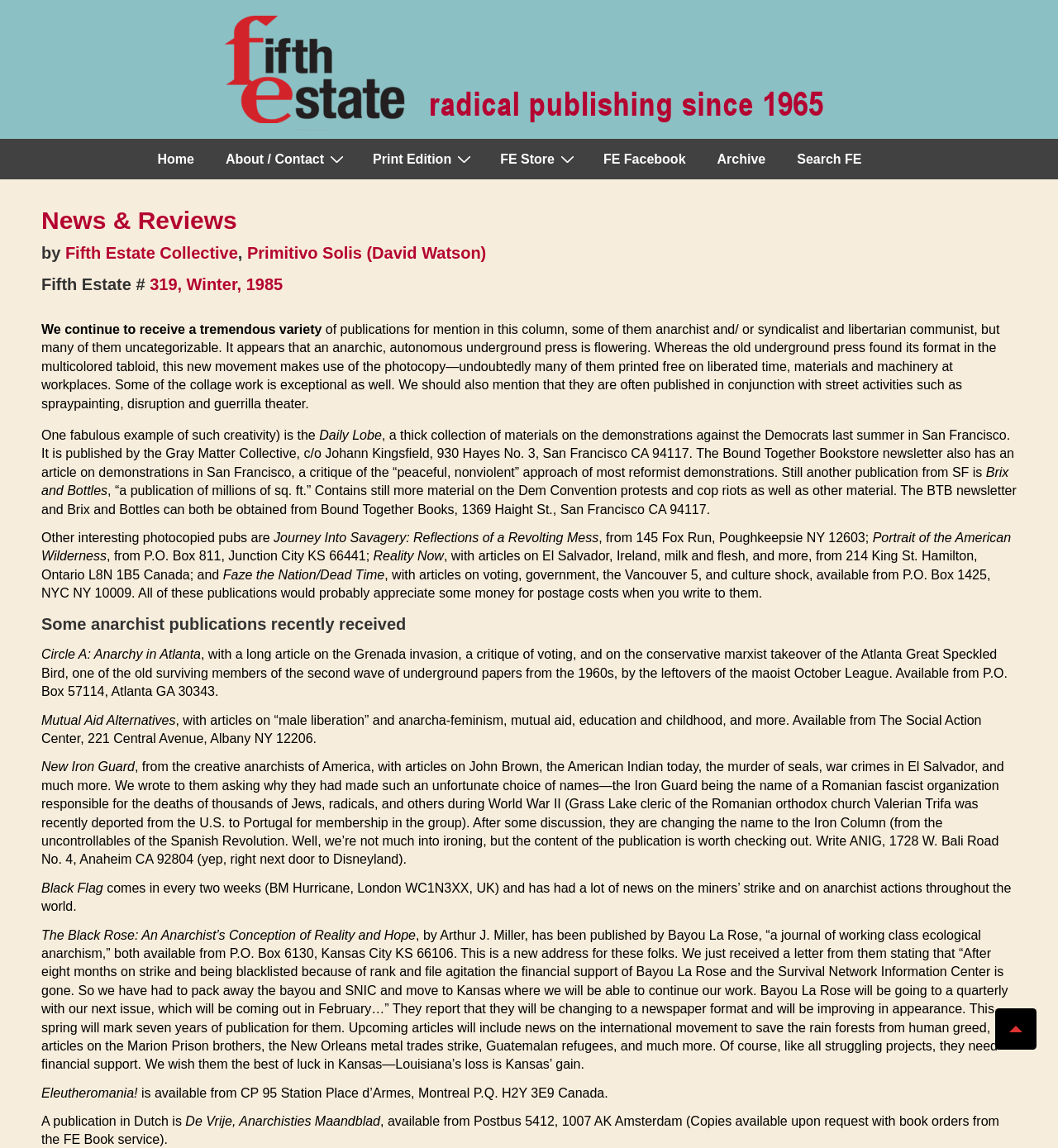Please determine the bounding box coordinates of the element's region to click for the following instruction: "Scroll to Top".

[0.941, 0.878, 0.98, 0.914]